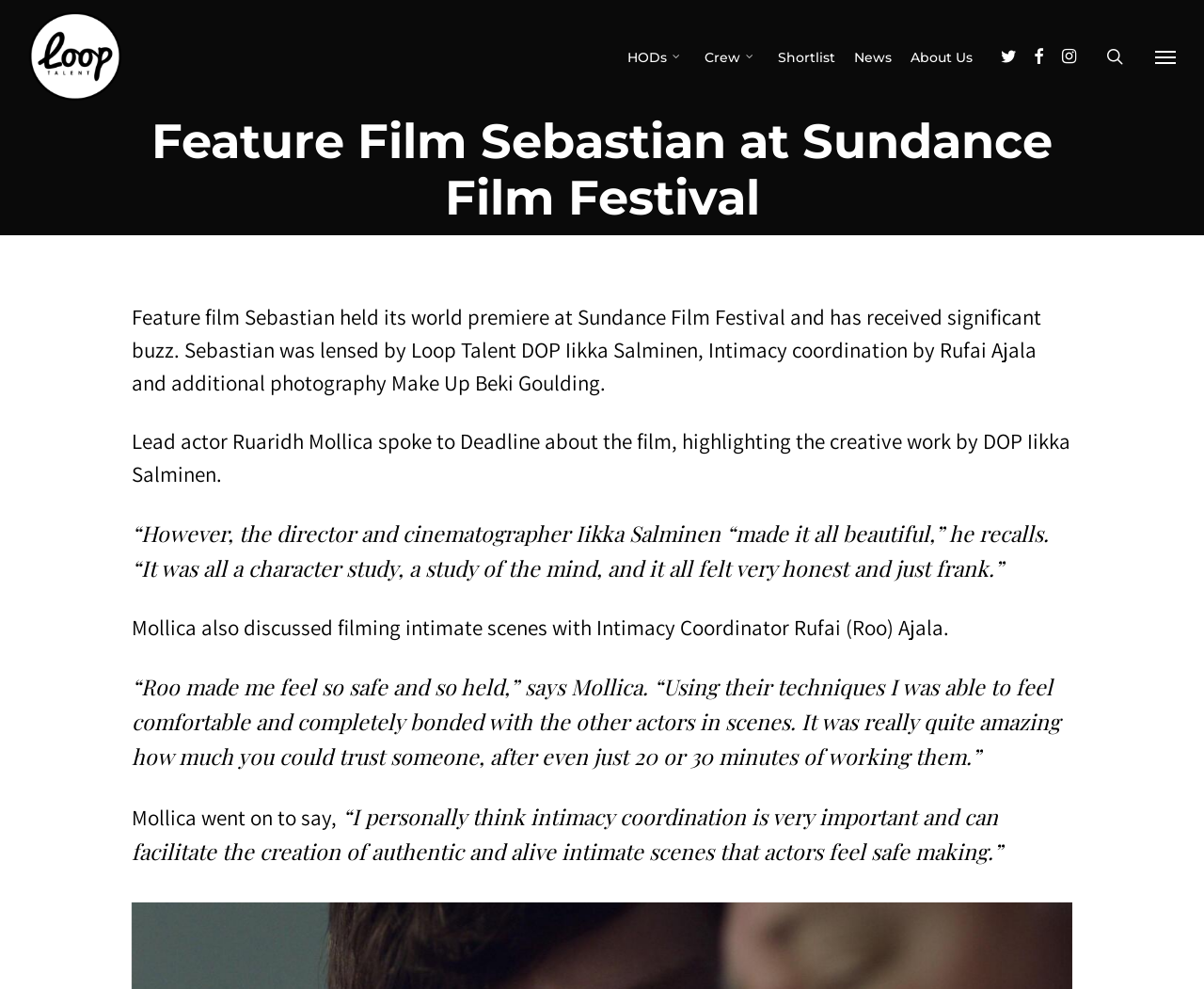Based on the image, provide a detailed and complete answer to the question: 
What is the importance of intimacy coordination according to Ruaridh Mollica?

The webpage mentions 'I personally think intimacy coordination is very important and can facilitate the creation of authentic and alive intimate scenes that actors feel safe making' which is a quote from Ruaridh Mollica, indicating that he believes intimacy coordination is important for facilitating authentic and alive intimate scenes.